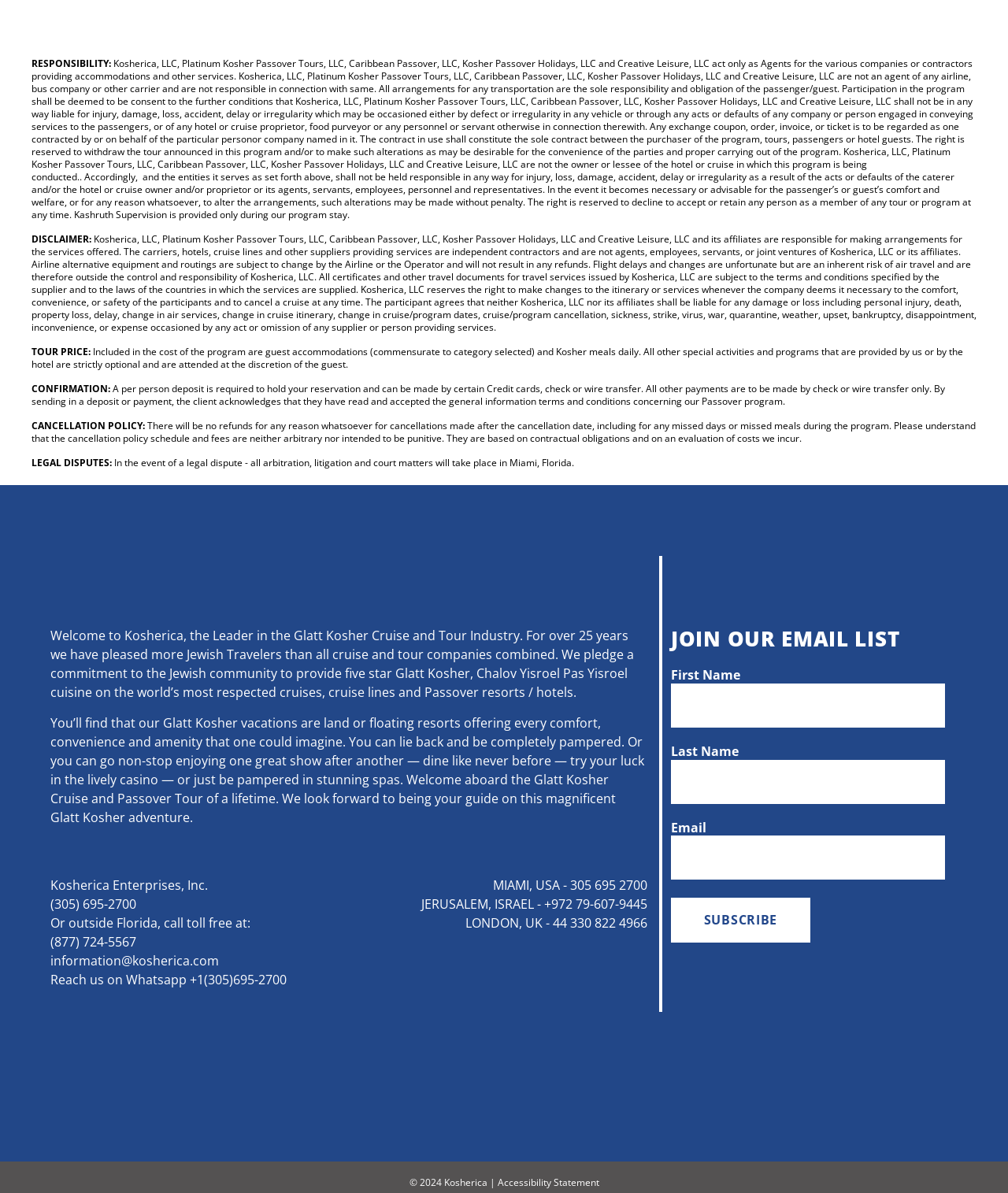Answer briefly with one word or phrase:
What is the company name mentioned in the disclaimer?

Kosherica, LLC